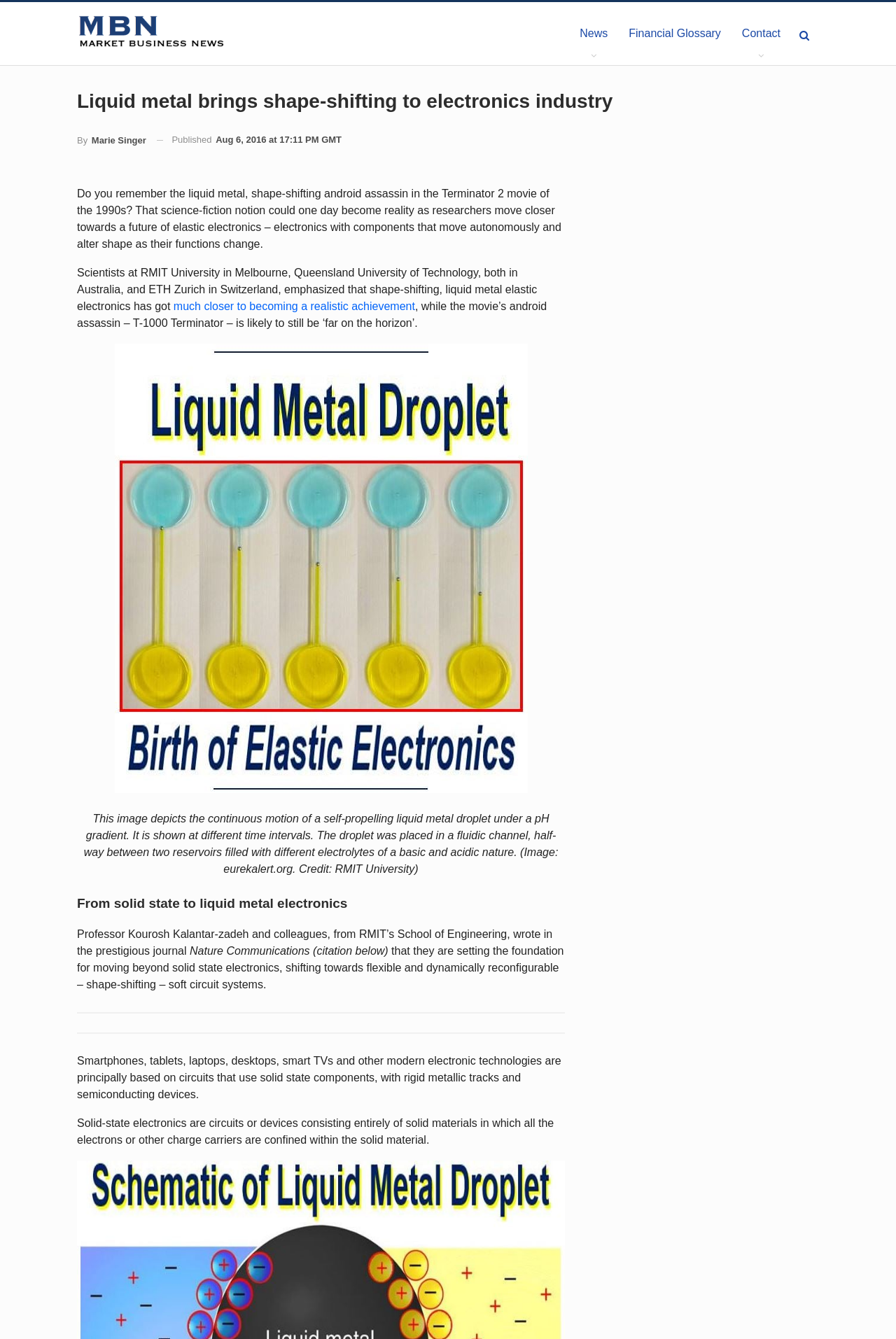Provide a one-word or short-phrase answer to the question:
What is the topic of the article?

Liquid metal electronics